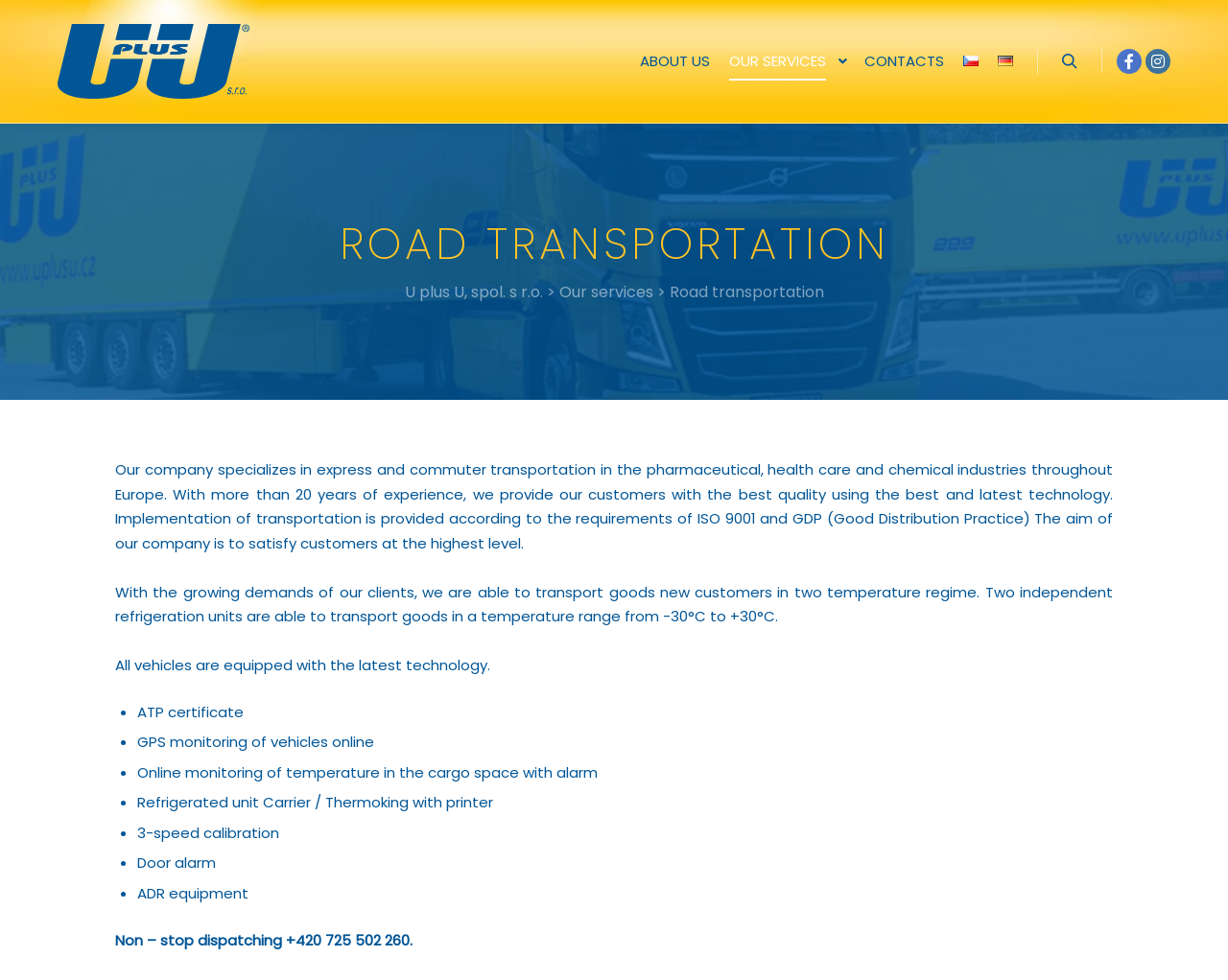Given the webpage screenshot, identify the bounding box of the UI element that matches this description: "soundcloud".

None